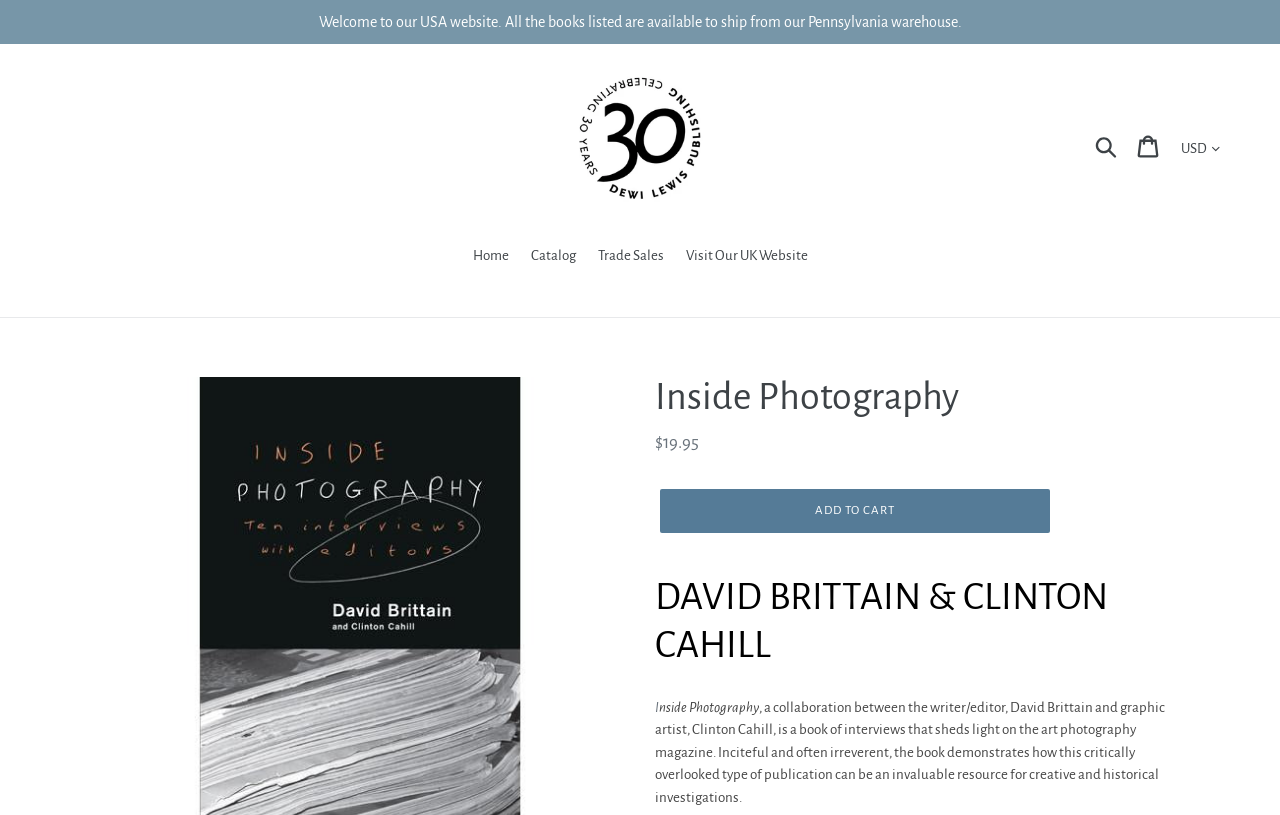Locate the bounding box coordinates of the clickable area needed to fulfill the instruction: "Add to cart".

[0.516, 0.601, 0.82, 0.655]